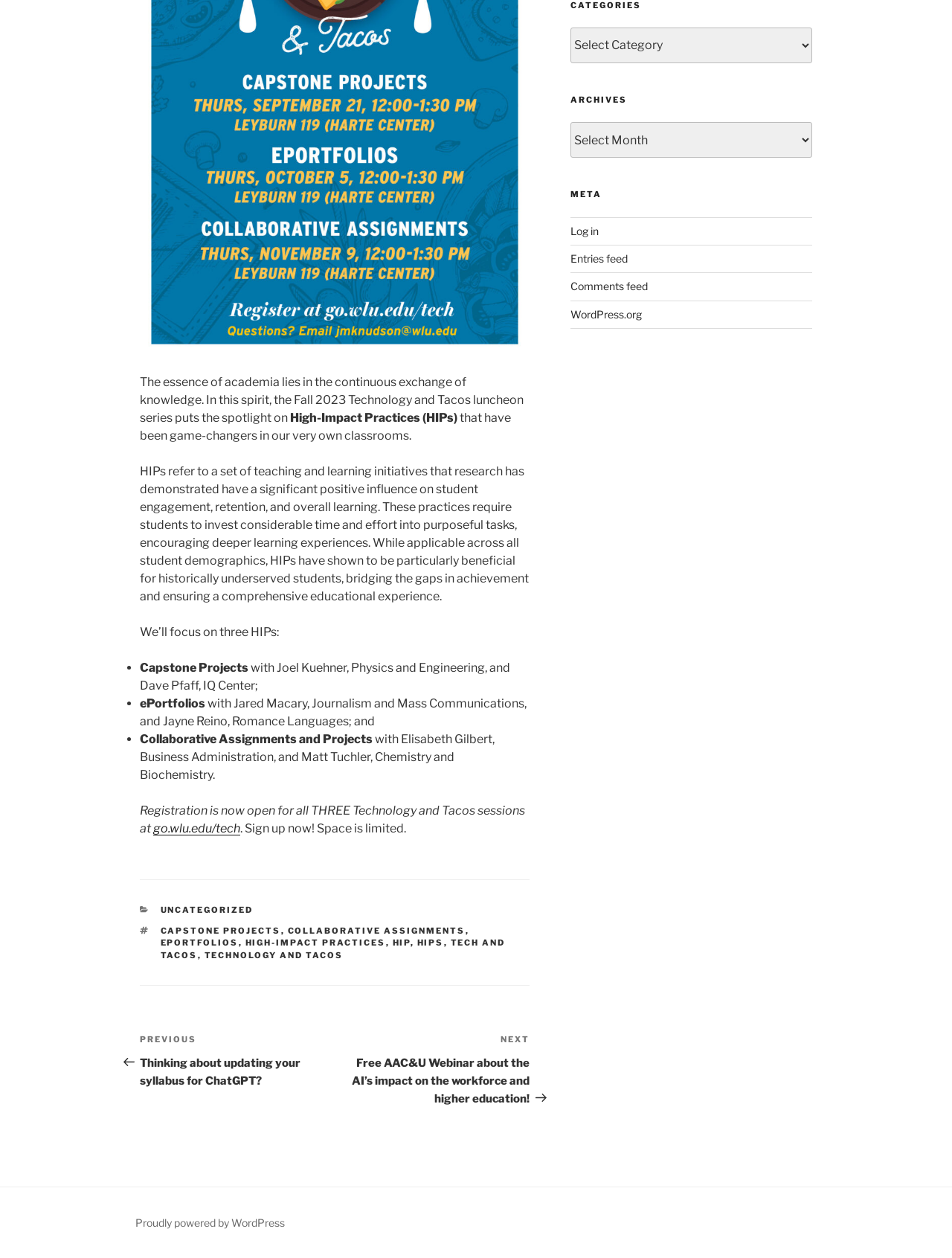Identify the bounding box coordinates for the UI element described as follows: technology and tacos. Use the format (top-left x, top-left y, bottom-right x, bottom-right y) and ensure all values are floating point numbers between 0 and 1.

[0.214, 0.755, 0.361, 0.763]